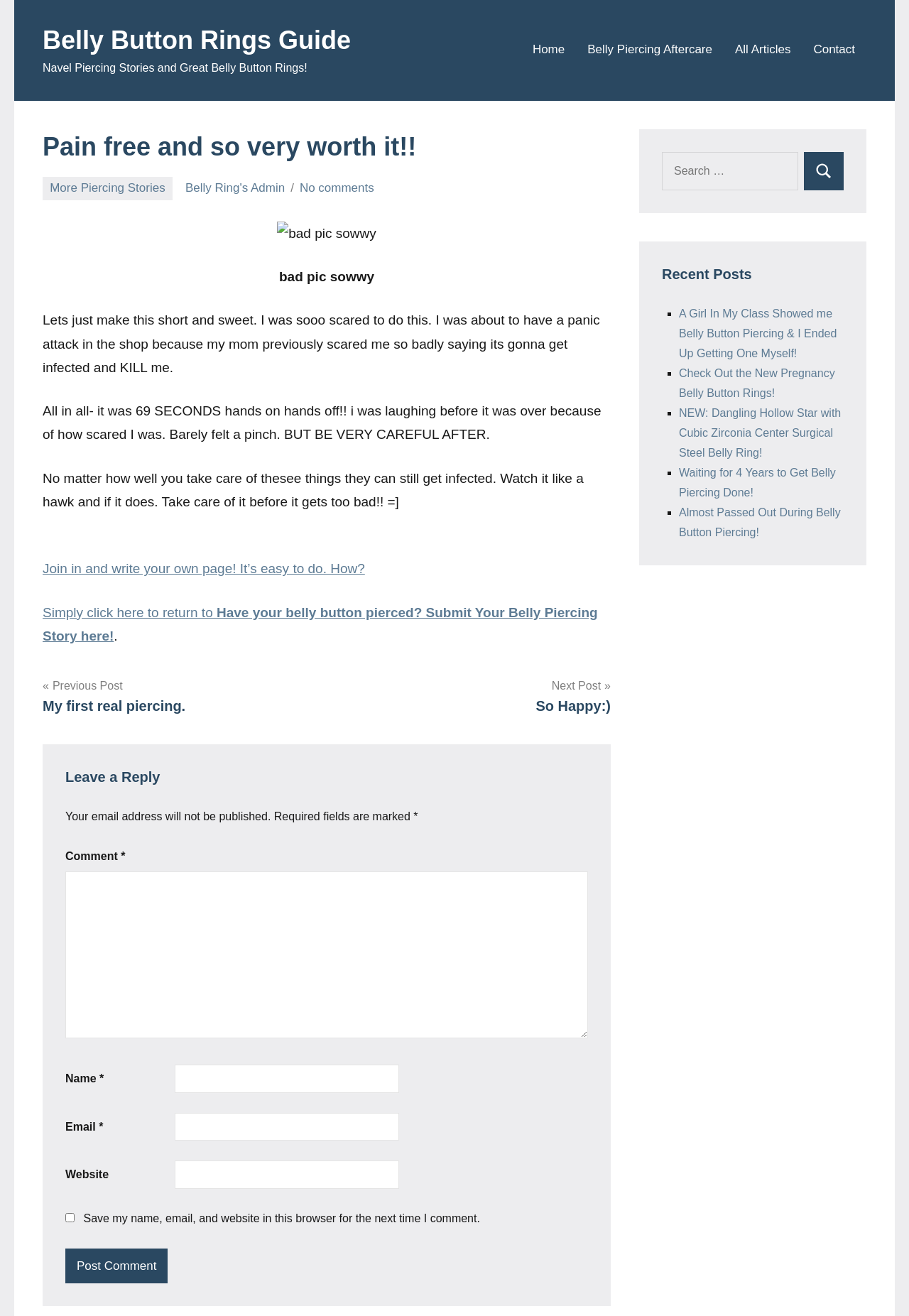Respond to the question below with a single word or phrase: How many recent posts are listed?

4